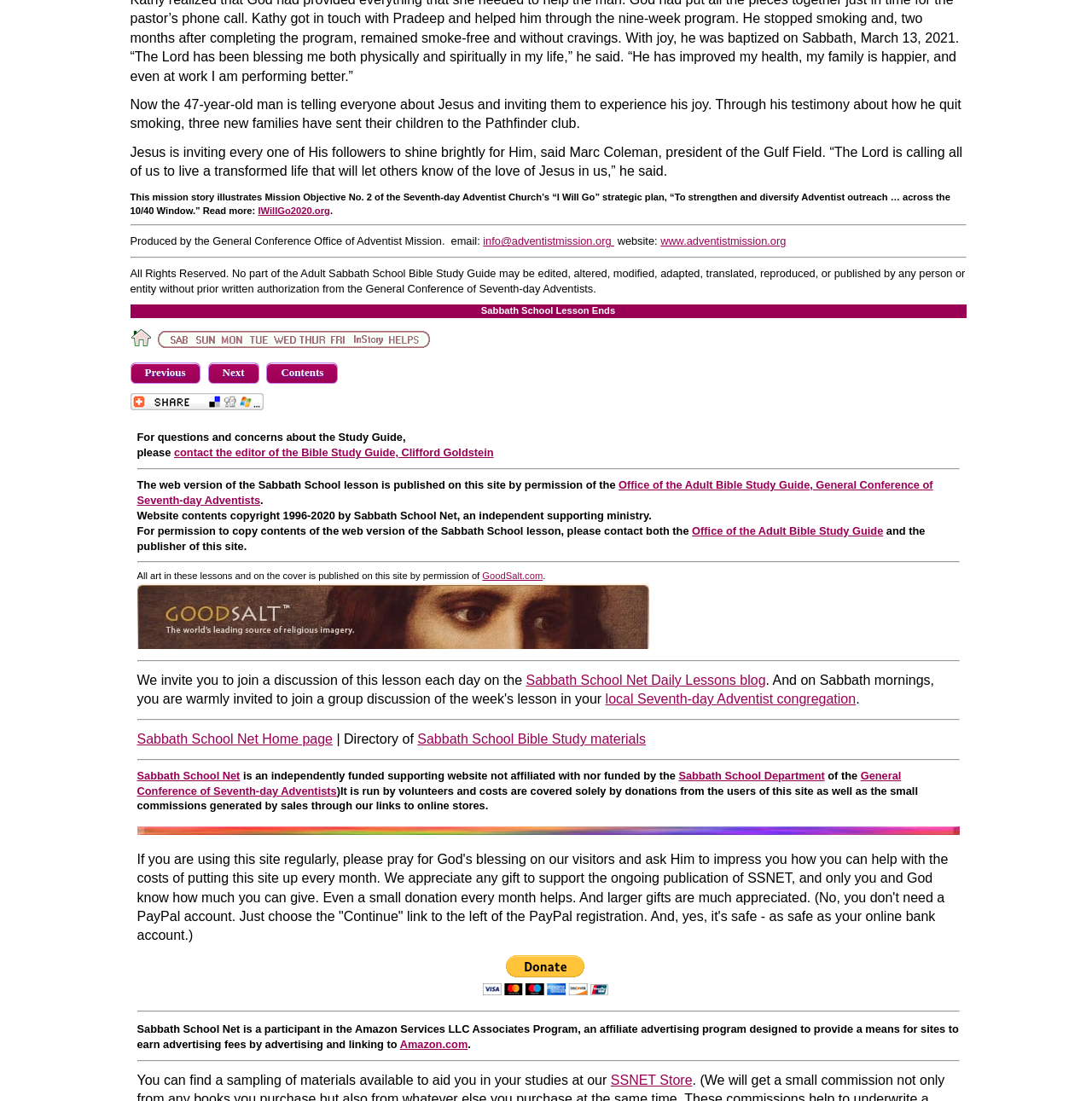Please identify the bounding box coordinates of the region to click in order to complete the task: "Contact the editor of the Bible Study Guide". The coordinates must be four float numbers between 0 and 1, specified as [left, top, right, bottom].

[0.159, 0.405, 0.452, 0.417]